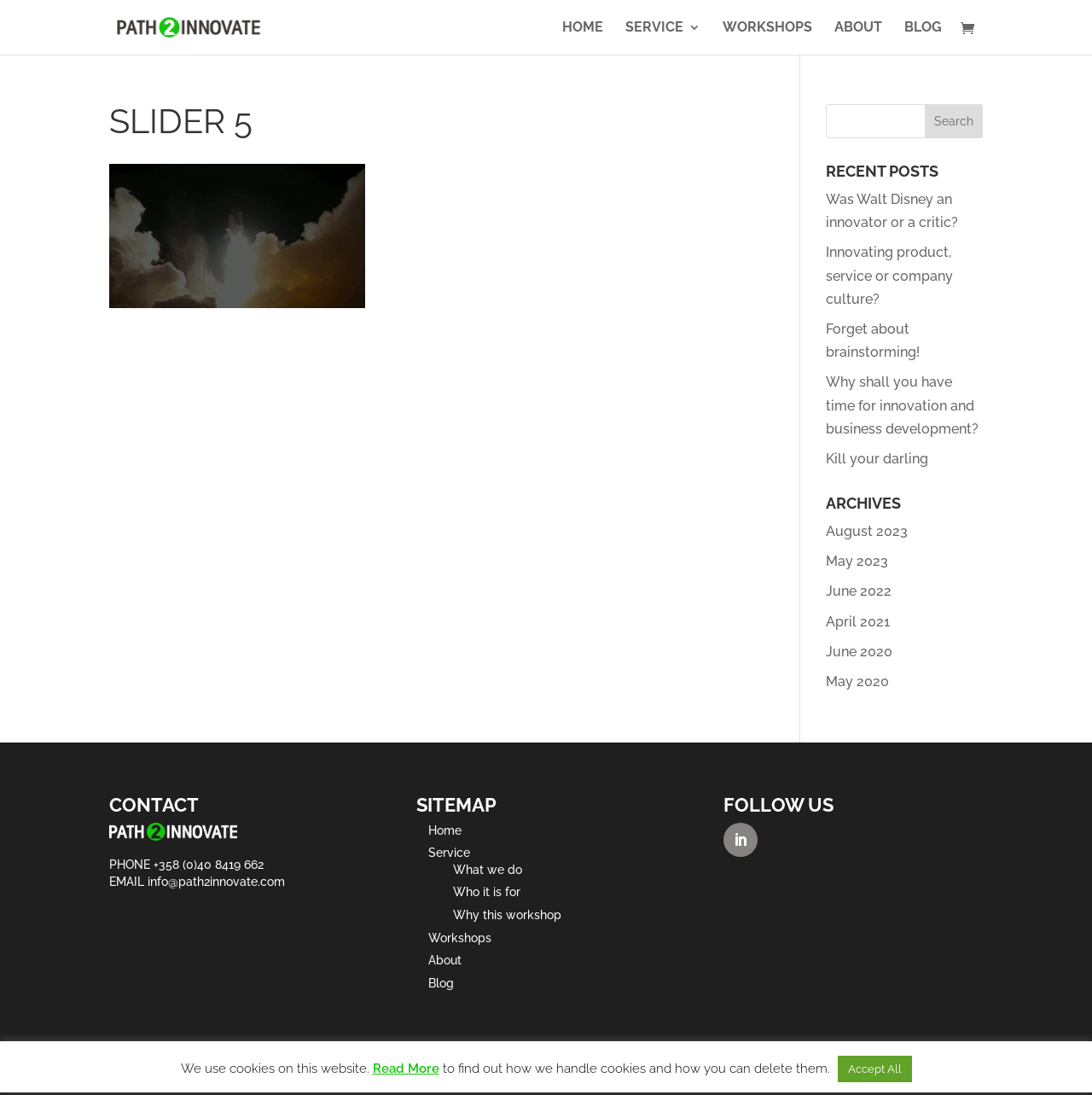What is the purpose of the search bar?
Answer the question with a single word or phrase derived from the image.

To search the website